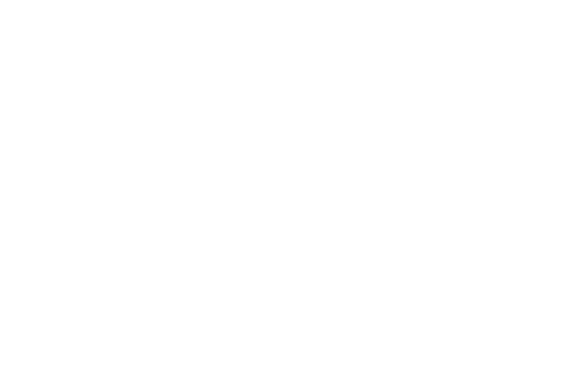Explain the image in a detailed and thorough manner.

The image showcases a collection of intricate and beautifully designed fabric swatches, emblematic of Frank Cassata Designs' extensive commercial archive. These swatches highlight a range of textures, colors, and patterns, serving as vital inspirations for professionals in interior design and fashion. The collection, which spans both antique and contemporary designs, reflects the rich heritage and ongoing innovation in textile artistry. Ideal for architects, designers, and creative professionals, these swatches represent a fusion of historical motifs and modern trends, positioned to ignite creativity and enhance various design projects.